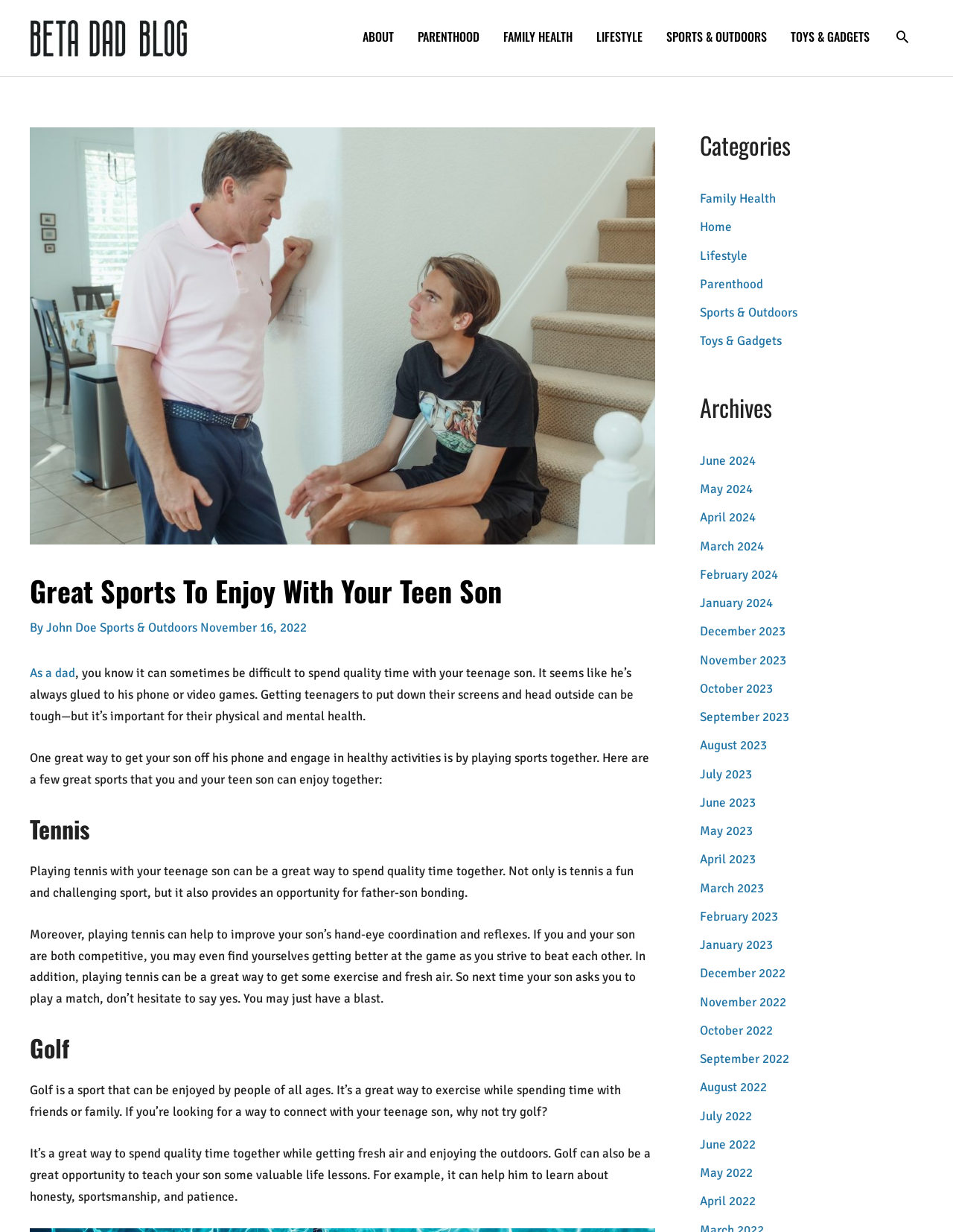Using the information in the image, give a comprehensive answer to the question: 
What is the date of the article?

The date of the article is mentioned as 'November 16, 2022' which is a static text element under the heading 'Great Sports To Enjoy With Your Teen Son'.